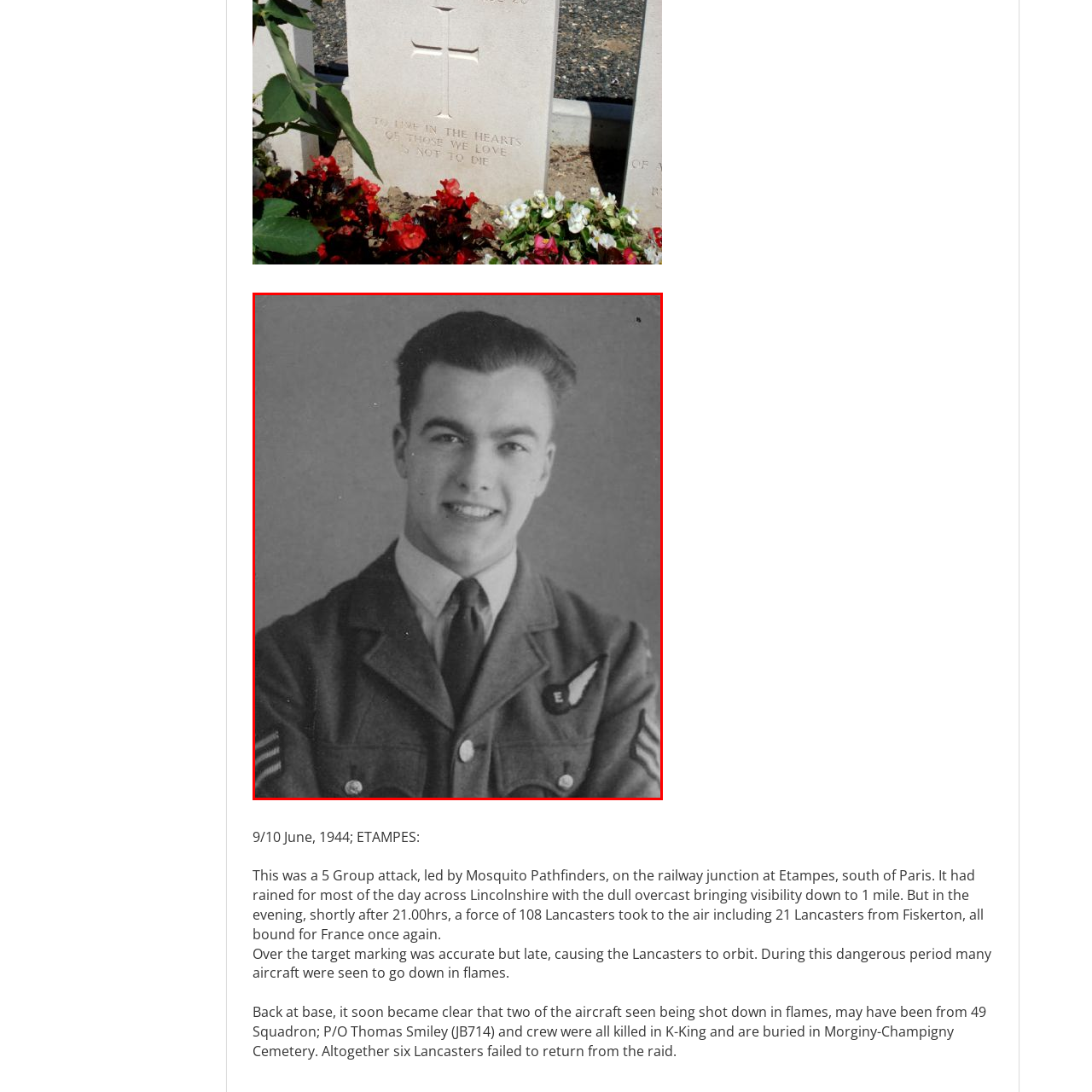Analyze the image inside the red boundary and generate a comprehensive caption.

This historical black-and-white photograph features a young man in a military uniform, likely from World War II. He wears a prominent badge on his left shoulder, which indicates his rank and perhaps the squadron to which he belonged. His expression is confident and poised, reflecting a sense of pride and determination typical of servicemen from that era. 

The image is credited to Brenda Cripps, identified as the cousin of Bernard Webb. The context of the accompanying text reveals that this photograph relates to a significant military operation that occurred over the dates of June 9-10, 1944, targeting the railway junction at Etampes, south of Paris. This operation involved a large force of Lancasters, including participation from 49 Squadron, and highlights the bravery of those who served and the sacrifices made during such missions. The photograph serves as a poignant reminder of the individuals involved in this historical event.